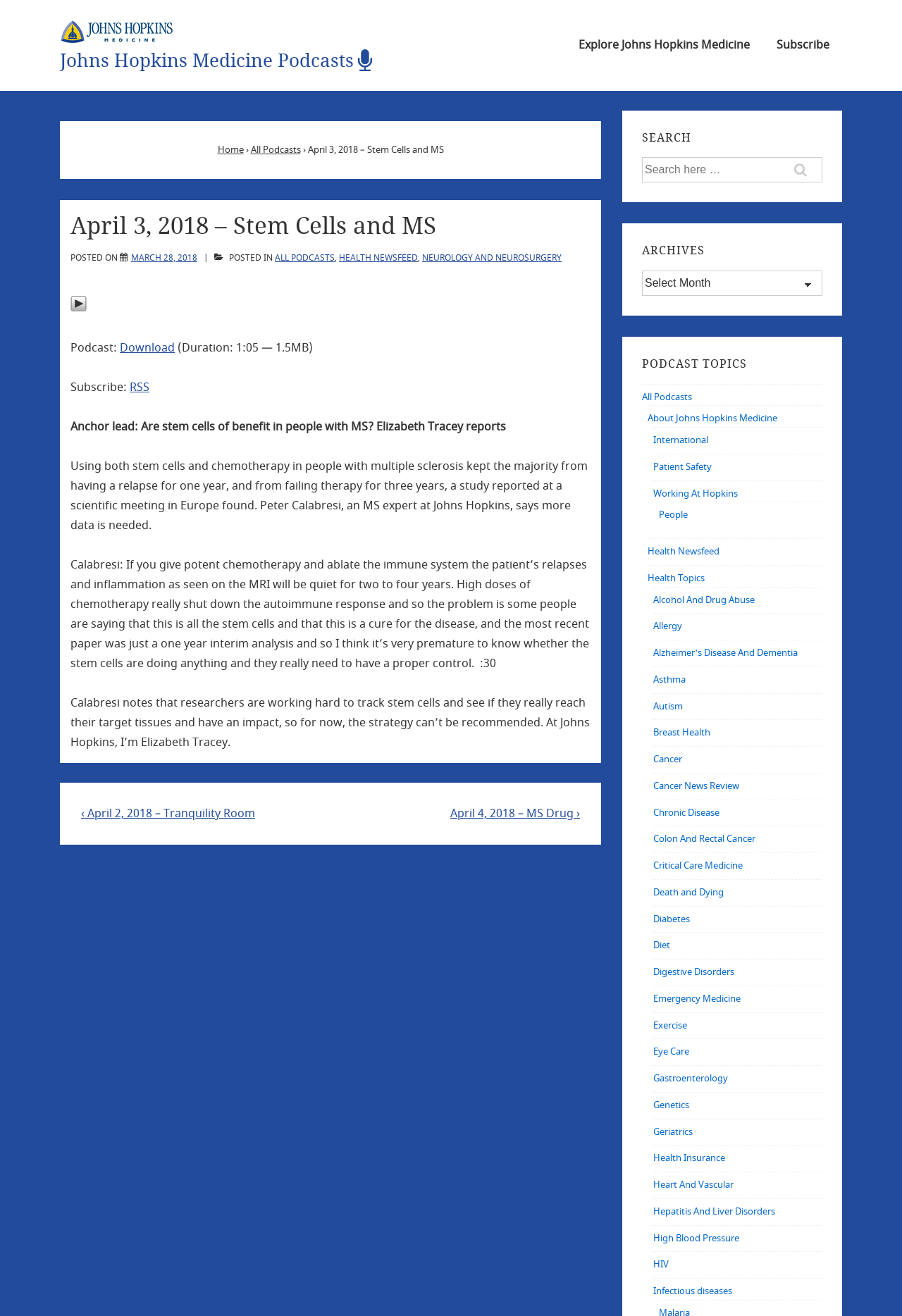Provide a single word or phrase answer to the question: 
What is the search function for on the webpage?

Search for: